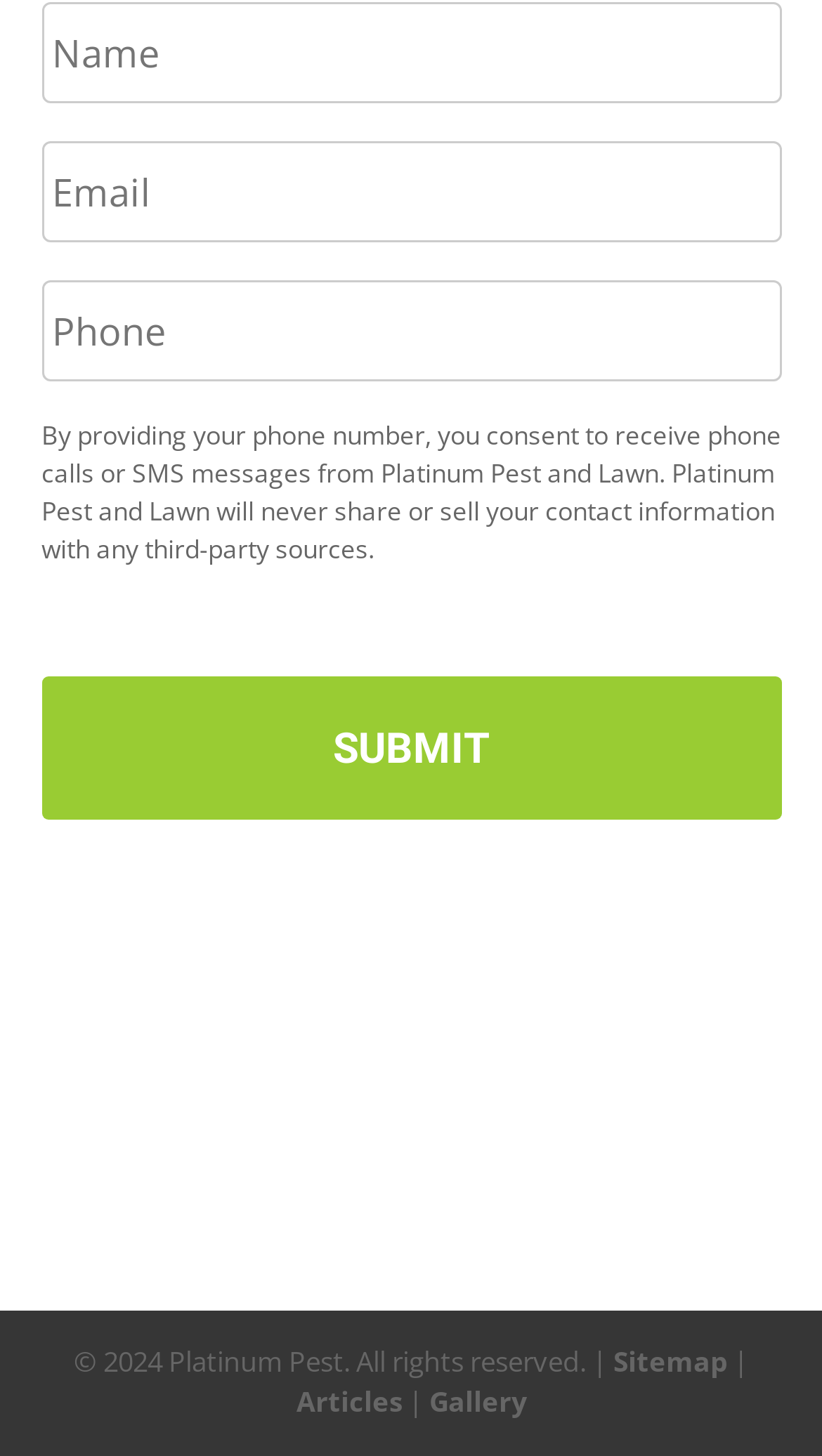How many input fields are required on the webpage?
Please give a detailed and thorough answer to the question, covering all relevant points.

There are three input fields on the webpage, namely 'Name', 'Email', and 'Phone', all of which are marked as required.